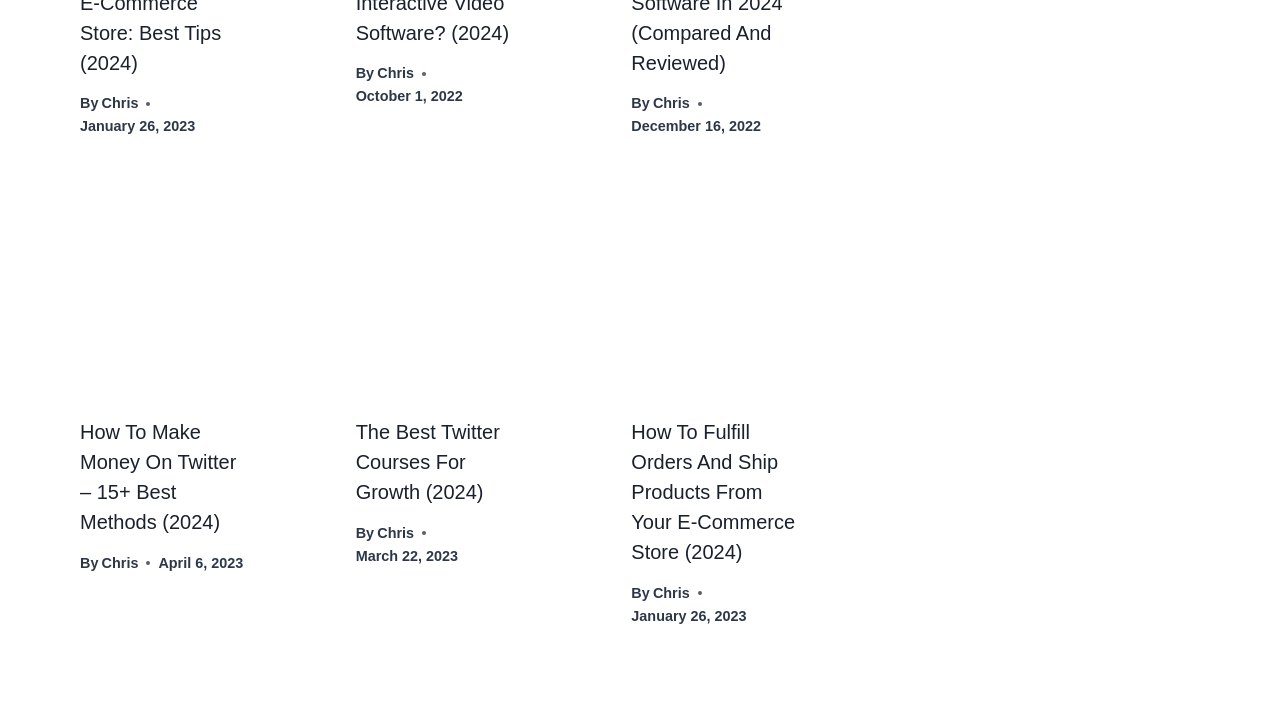Identify the bounding box for the UI element described as: "Chris". The coordinates should be four float numbers between 0 and 1, i.e., [left, top, right, bottom].

[0.295, 0.09, 0.323, 0.112]